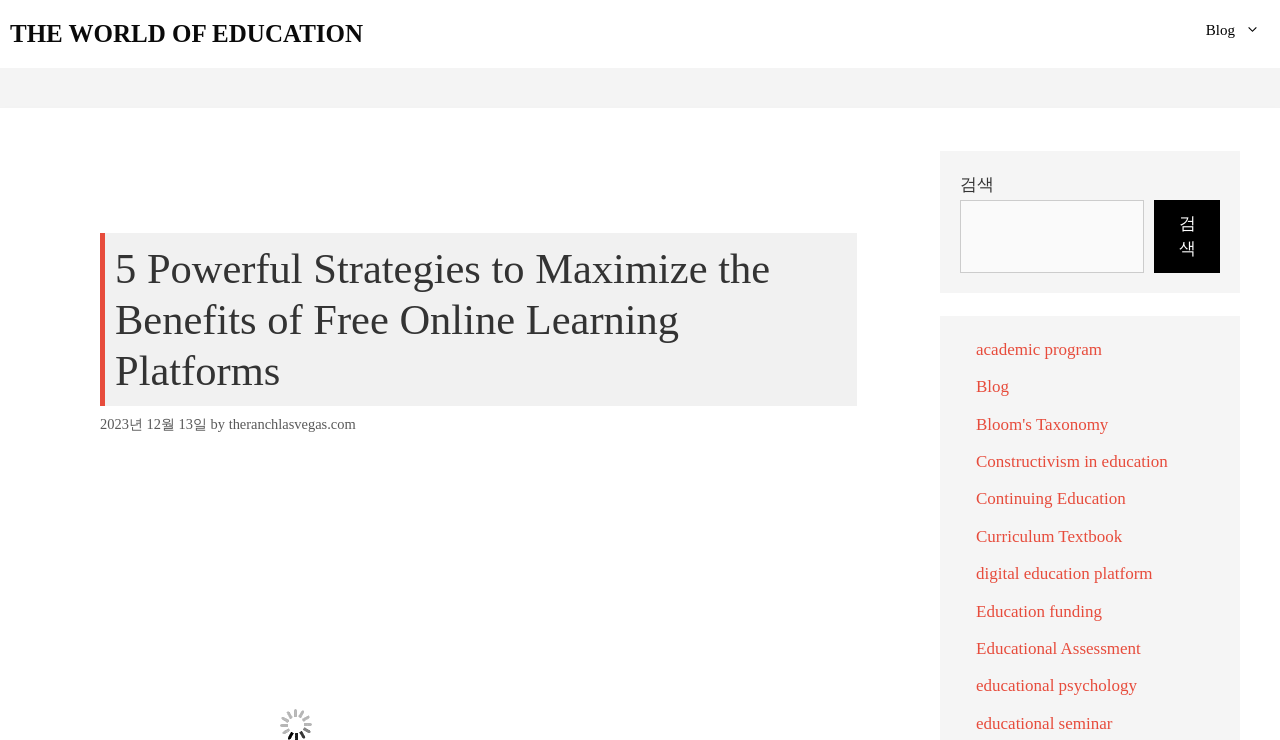What is the category of the links in the complementary section?
From the image, respond with a single word or phrase.

education